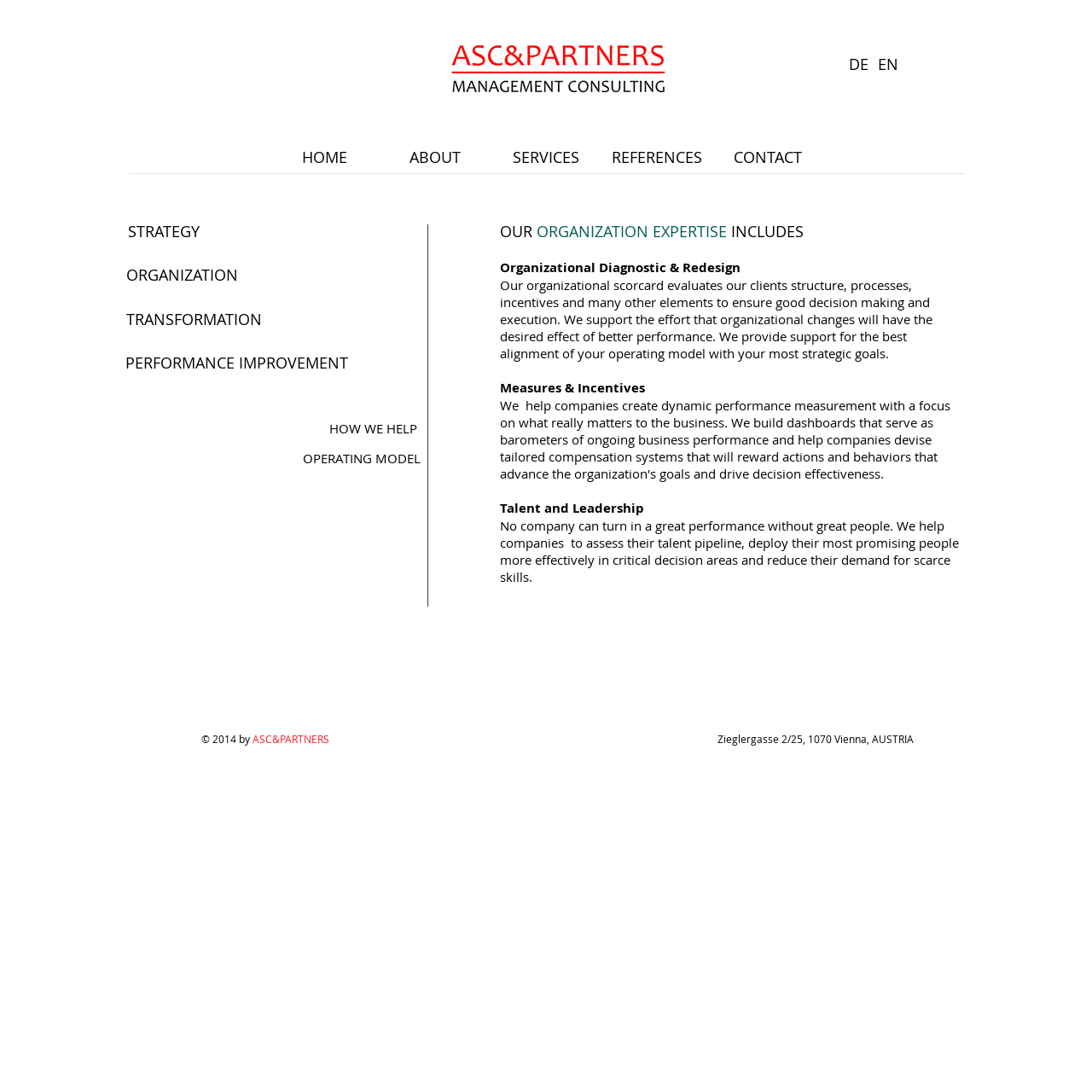Find the bounding box coordinates of the element you need to click on to perform this action: 'Click the CONTACT link'. The coordinates should be represented by four float values between 0 and 1, in the format [left, top, right, bottom].

[0.652, 0.121, 0.754, 0.168]